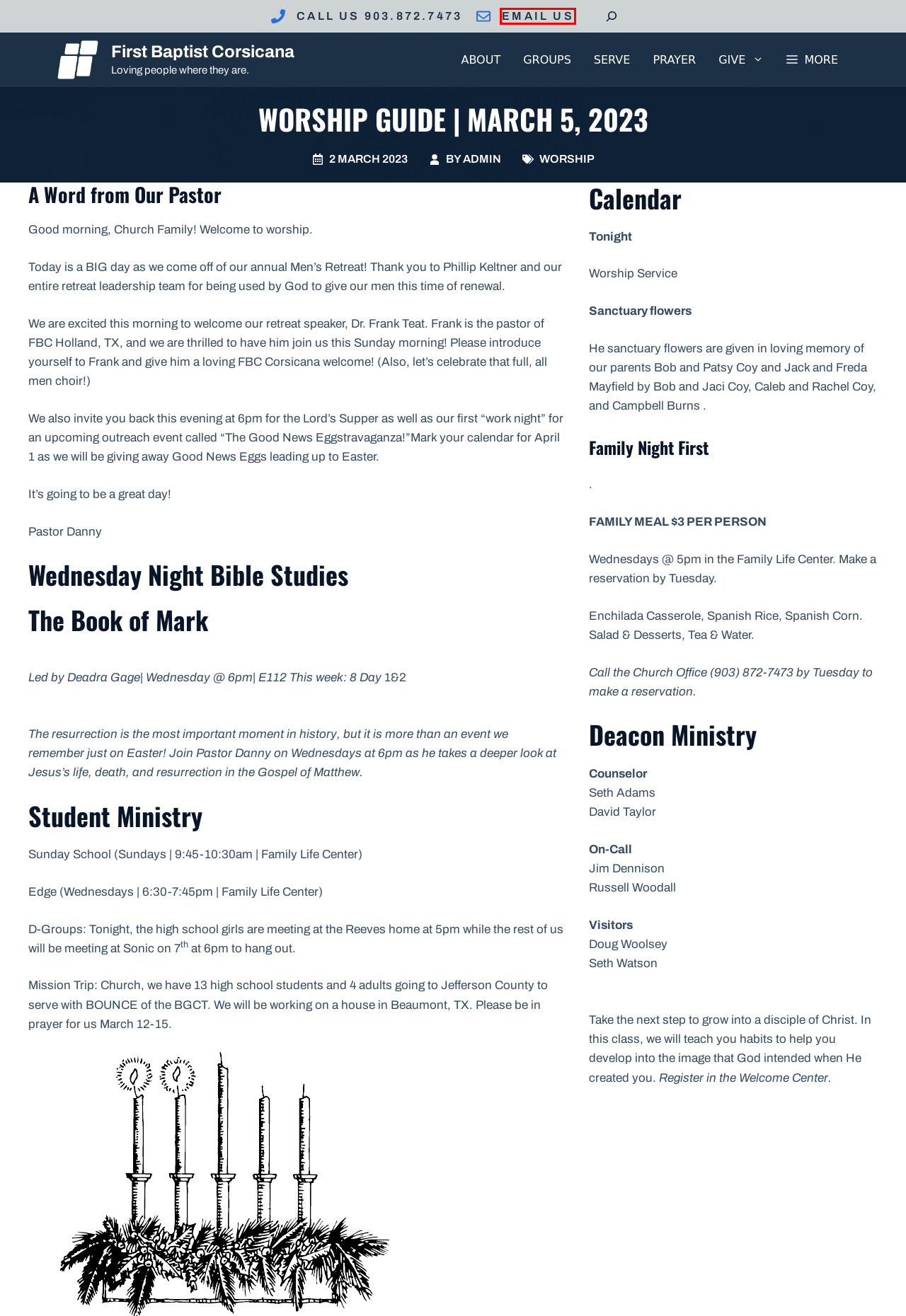Observe the provided screenshot of a webpage that has a red rectangle bounding box. Determine the webpage description that best matches the new webpage after clicking the element inside the red bounding box. Here are the candidates:
A. Contact us – First Baptist Corsicana
B. admin – First Baptist Corsicana
C. Prayer – First Baptist Corsicana
D. About Us – First Baptist Corsicana
E. Groups – First Baptist Corsicana
F. Serve – First Baptist Corsicana
G. First Baptist Corsicana – Loving people where they are.
H. Worship – First Baptist Corsicana

A